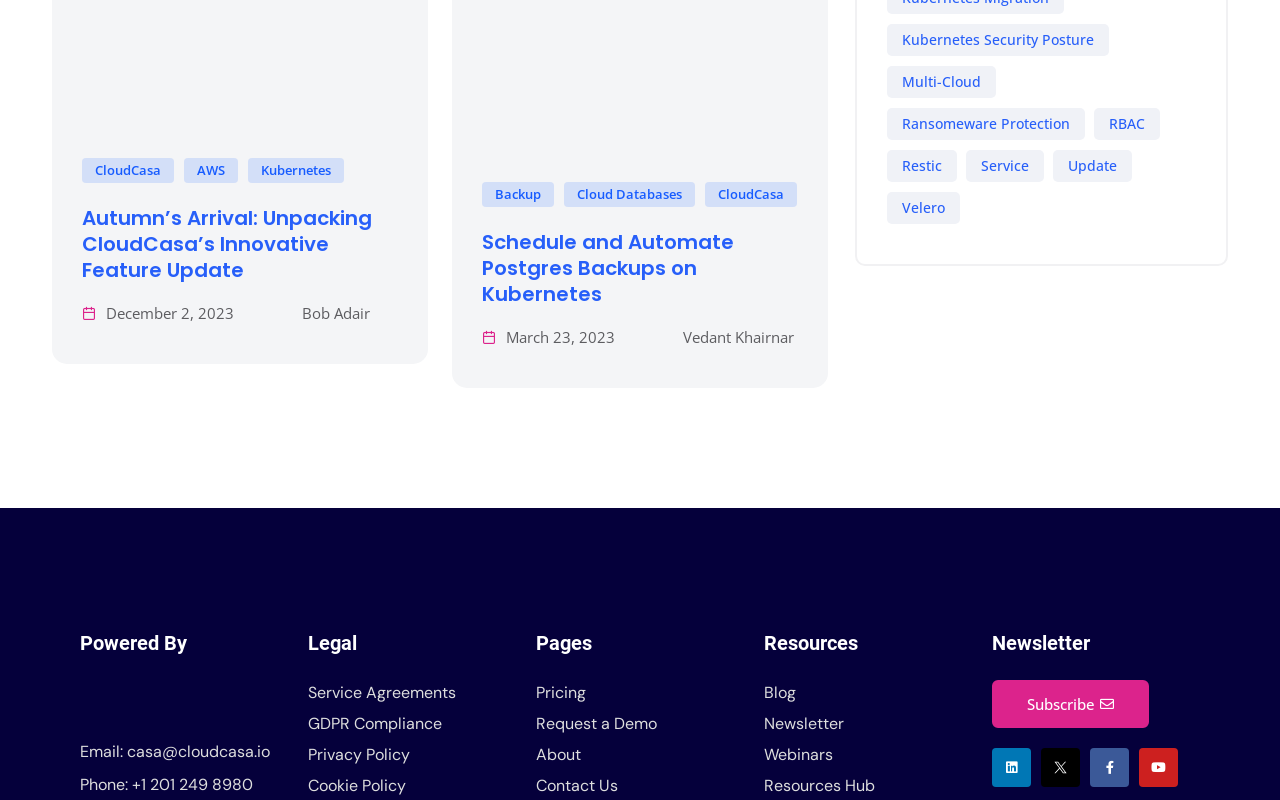What is the topic of the blog post with the author Bob Adair?
Please answer the question with a detailed and comprehensive explanation.

I found a link with the text 'Autumn’s Arrival: Unpacking CloudCasa’s Innovative Feature Update' which seems to be a blog post. The author of this post is Bob Adair, as indicated by the link 'Bob Adair' located nearby.